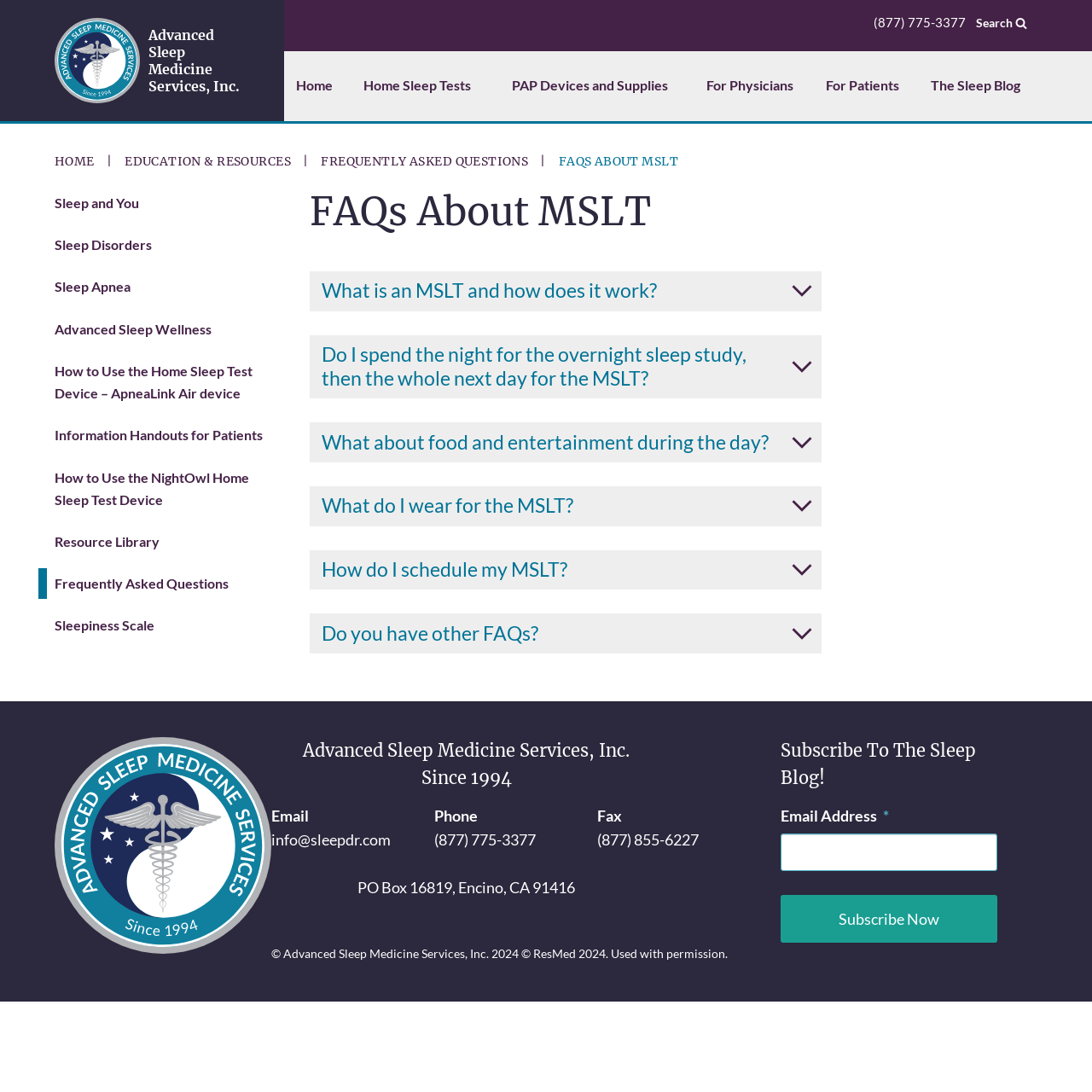Given the description of a UI element: "Advanced Sleep Medicine Services, Inc.", identify the bounding box coordinates of the matching element in the webpage screenshot.

[0.05, 0.016, 0.245, 0.095]